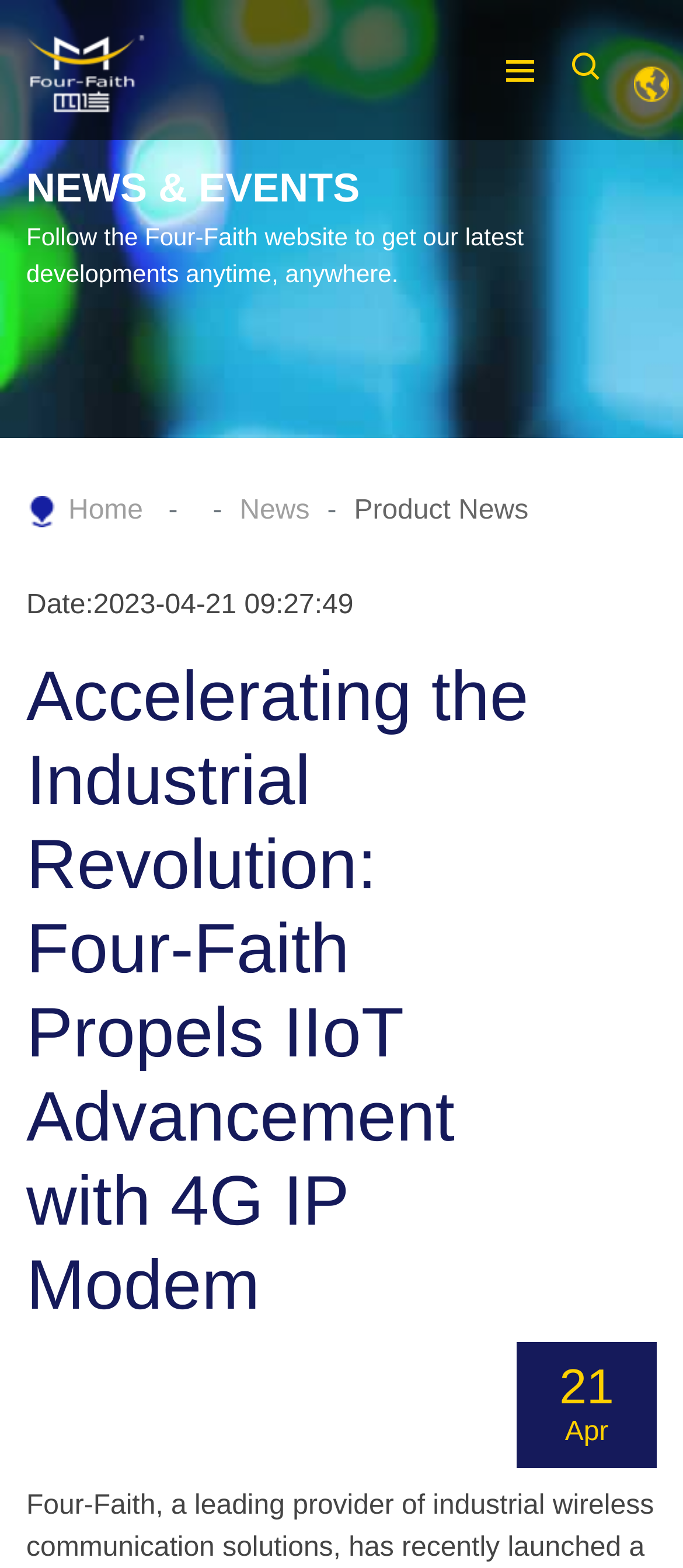What is the category of news on this webpage?
By examining the image, provide a one-word or phrase answer.

Product News